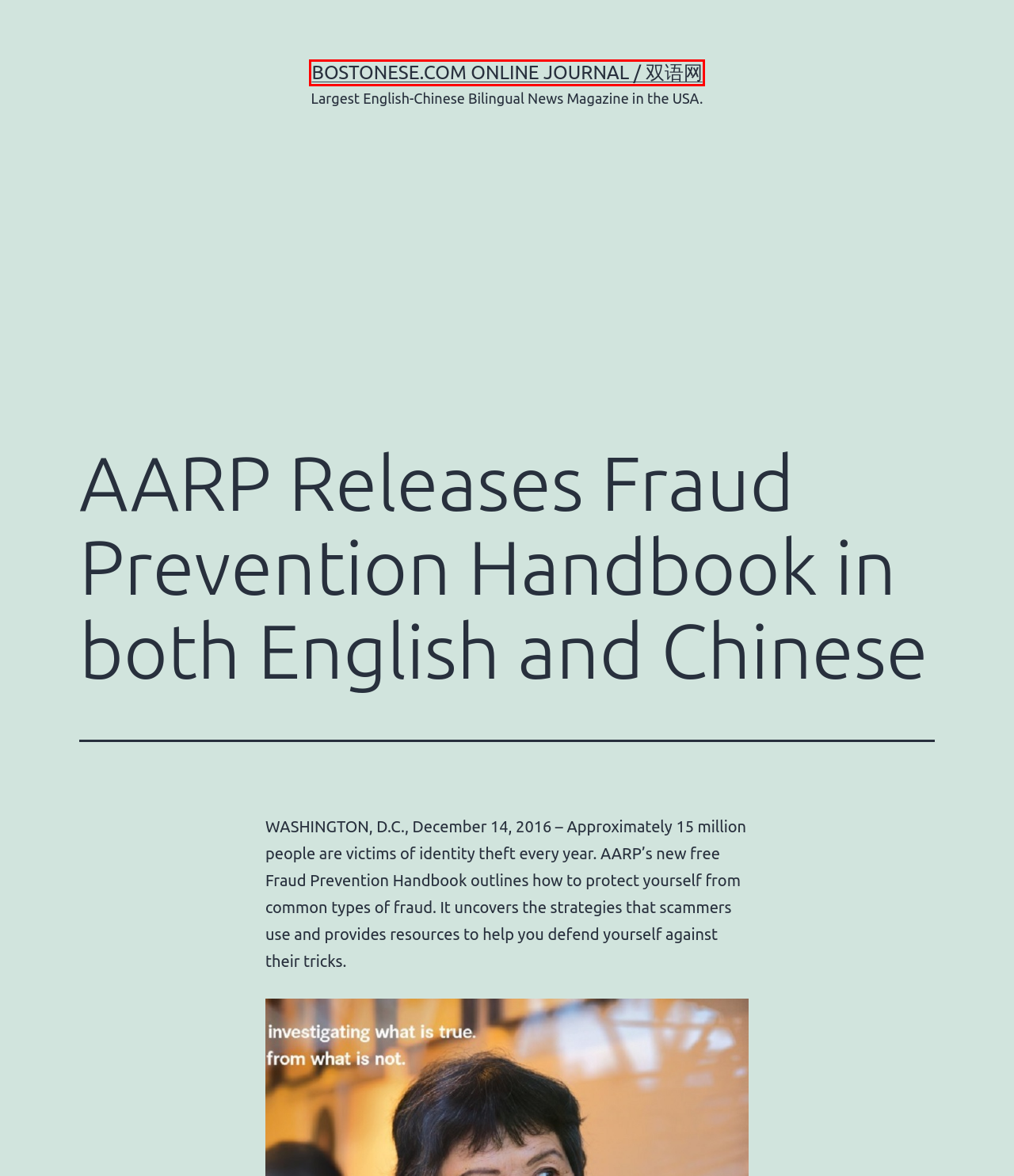Examine the screenshot of the webpage, which includes a red bounding box around an element. Choose the best matching webpage description for the page that will be displayed after clicking the element inside the red bounding box. Here are the candidates:
A. bostonese.com Online Journal / 双语网 – Largest English-Chinese Bilingual News Magazine in the USA.
B. Fraud Alert: DHS Telephone Numbers Used in Scam – bostonese.com Online Journal / 双语网
C. Blog Tool, Publishing Platform, and CMS – WordPress.org
D. 华科校友傅天雄获全美亚裔最佳工程师奖 – bostonese.com Online Journal / 双语网
E. New Bostonians Office May 9, 2013 Announcements – bostonese.com Online Journal / 双语网
F. All/全部文章 – bostonese.com Online Journal / 双语网
G. News – bostonese.com Online Journal / 双语网
H. NGO – bostonese.com Online Journal / 双语网

A